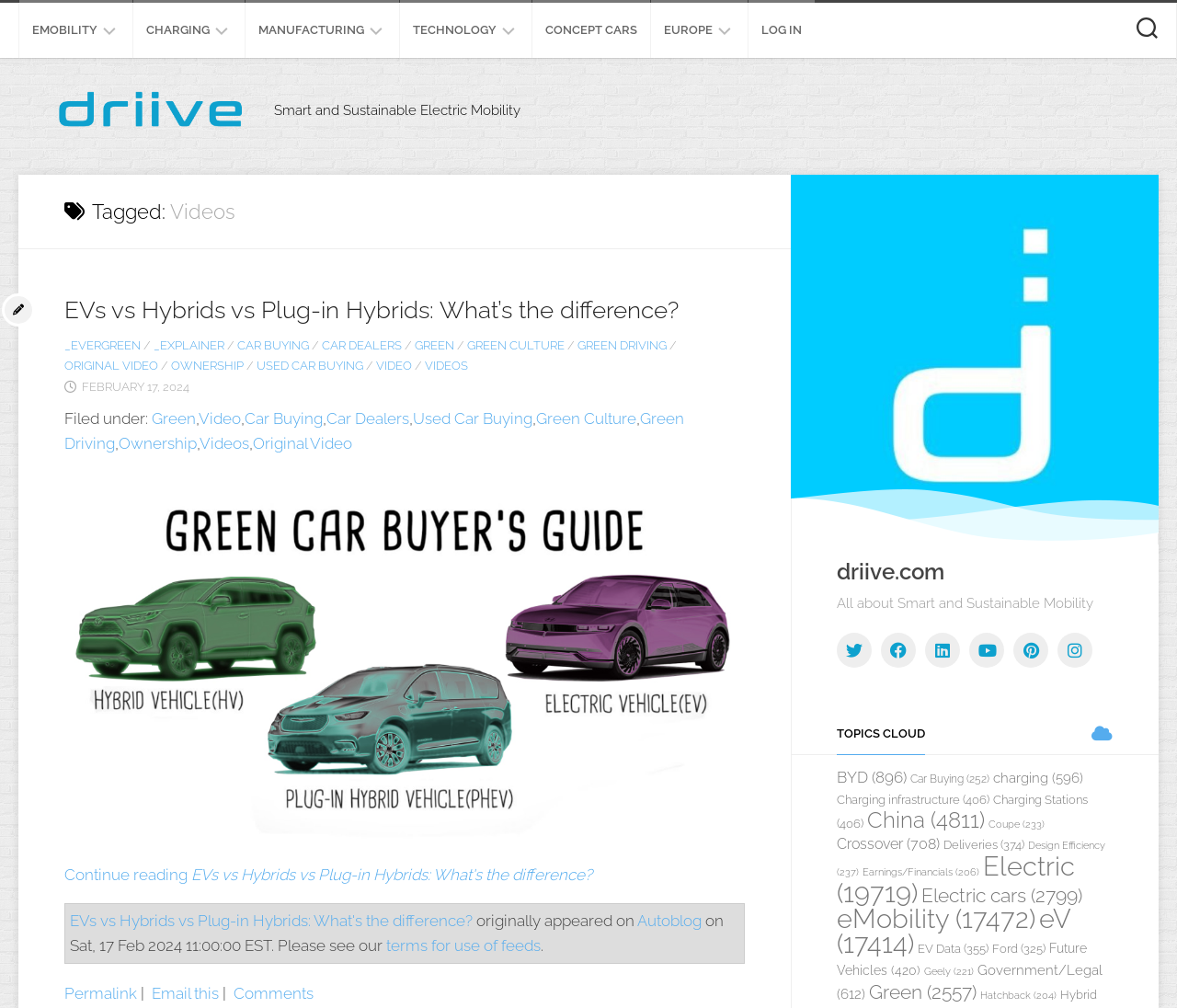What type of content does the webpage provide?
Please use the image to deliver a detailed and complete answer.

The webpage has a video player and several links to articles, which suggests that the webpage provides both video and written content on electric mobility.